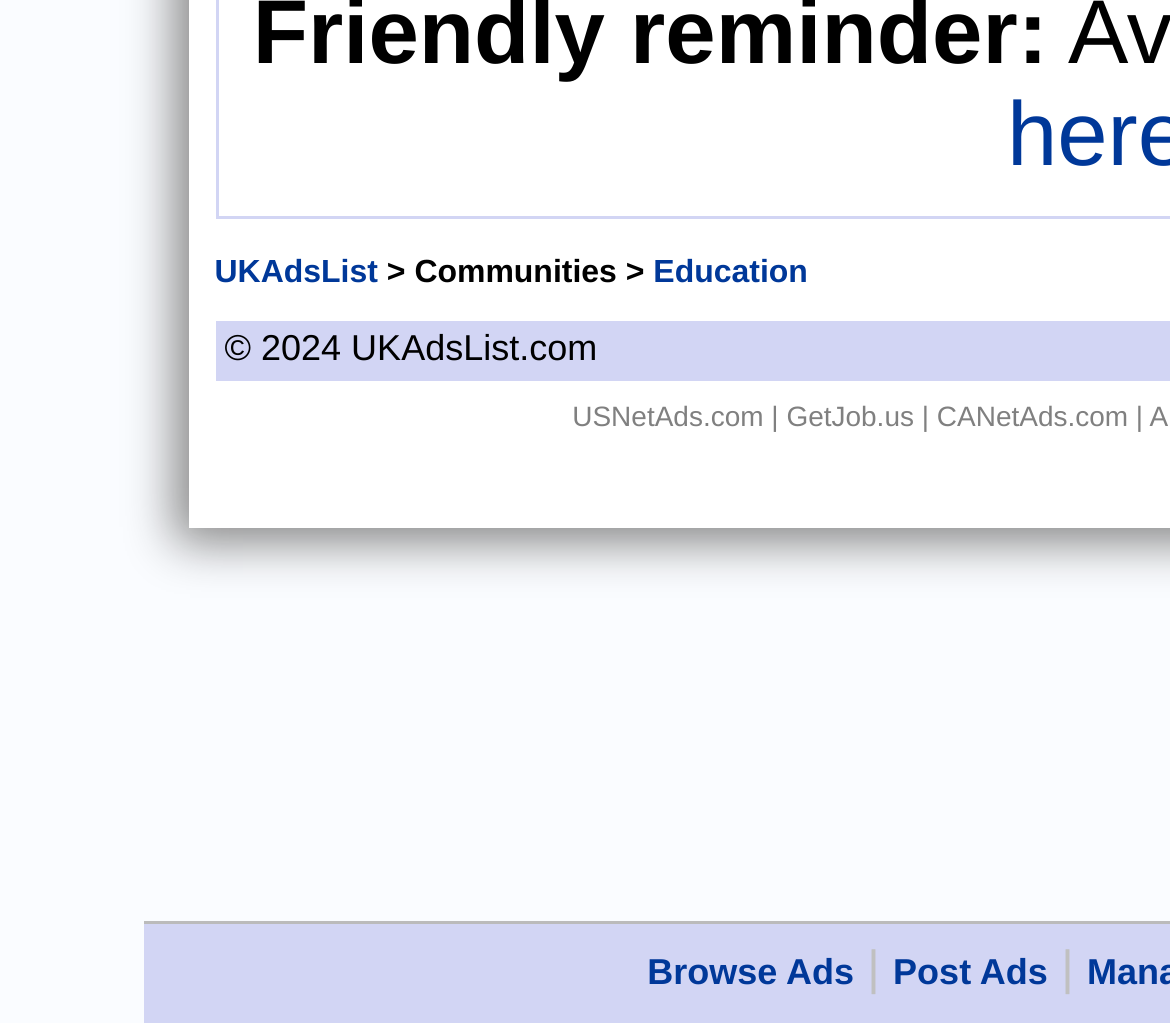Please reply with a single word or brief phrase to the question: 
What is the symbol between 'USNetAds.com' and 'GetJob.us'?

|